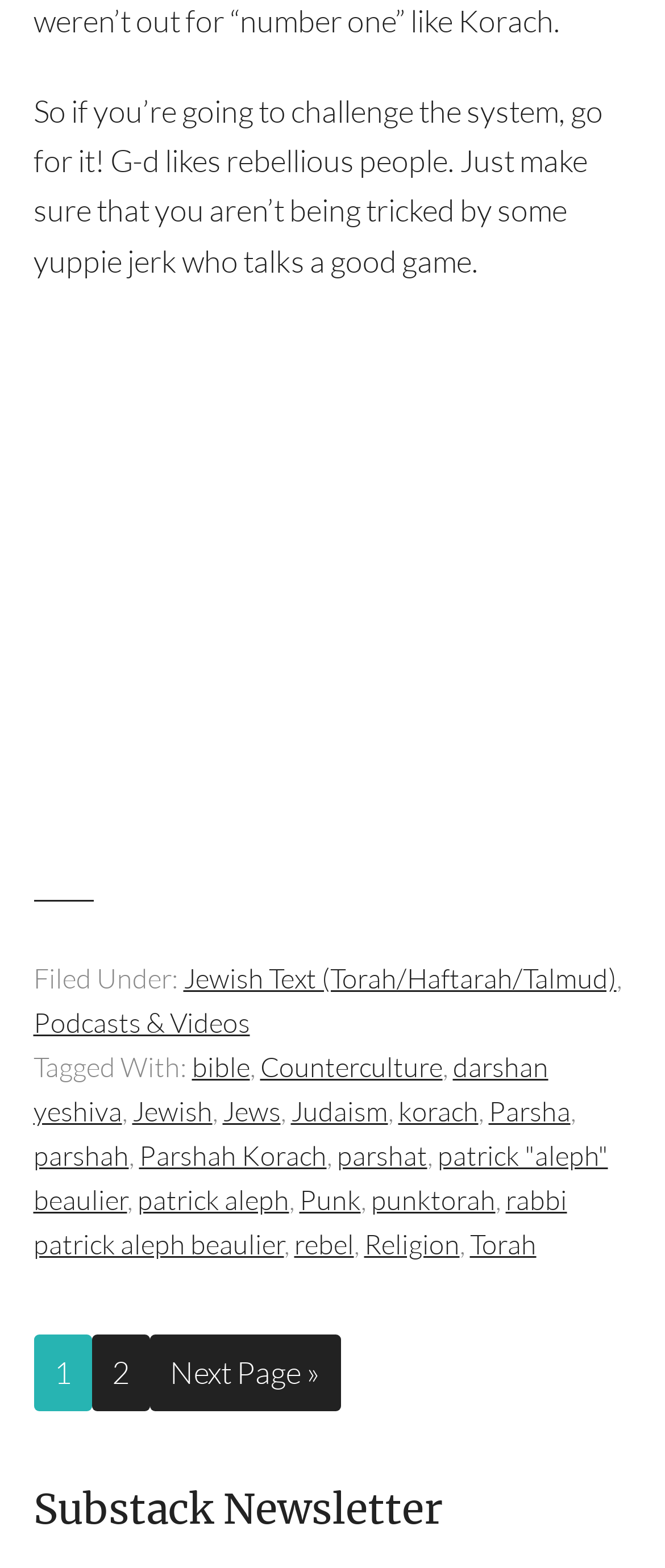What is the category of the article?
Examine the image and give a concise answer in one word or a short phrase.

Jewish Text